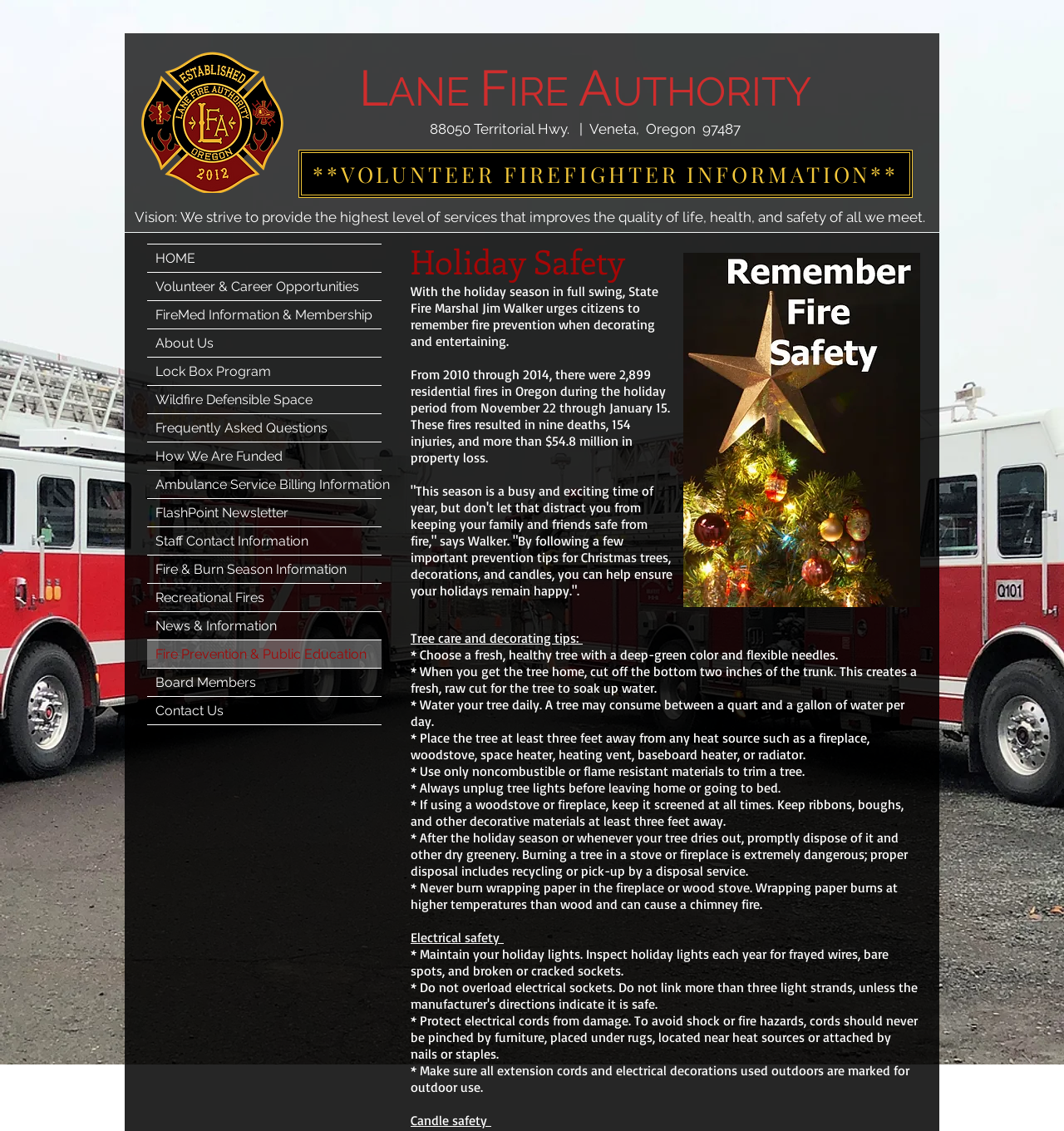Why should you unplug tree lights before leaving home or going to bed?
Using the image, provide a detailed and thorough answer to the question.

The webpage provides tree care and decorating tips, and one of the tips is to always unplug tree lights before leaving home or going to bed, which is a safety precaution to prevent fires.